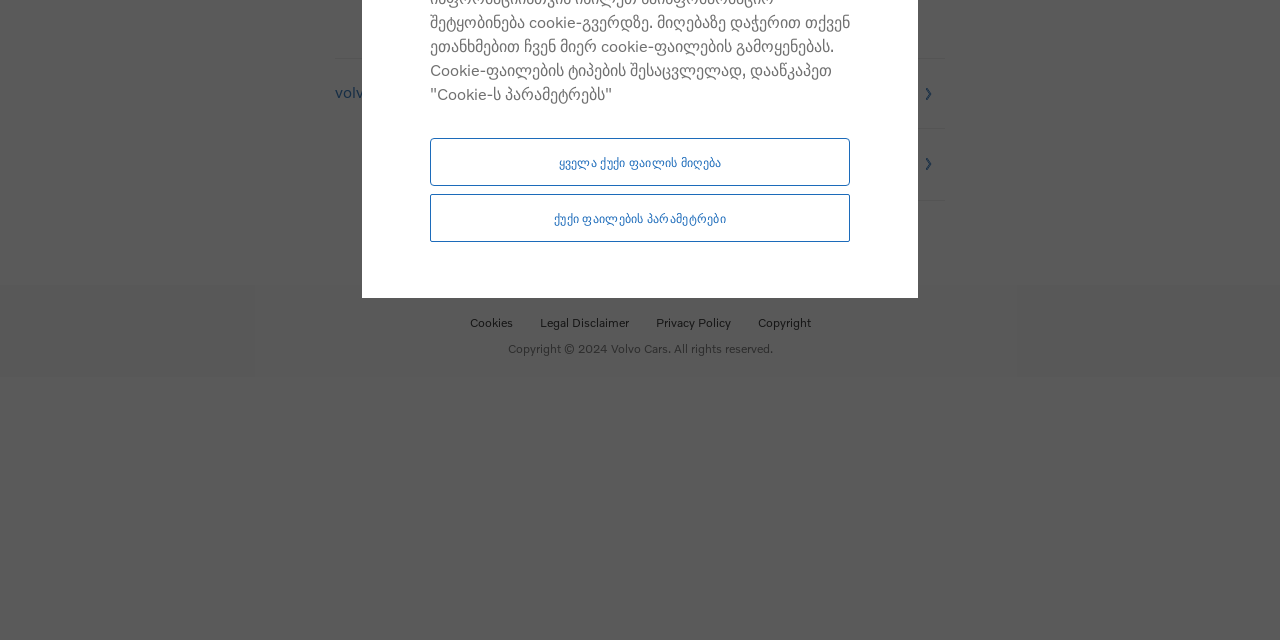Find the bounding box coordinates of the UI element according to this description: "Privacy Policy".

[0.509, 0.485, 0.574, 0.515]